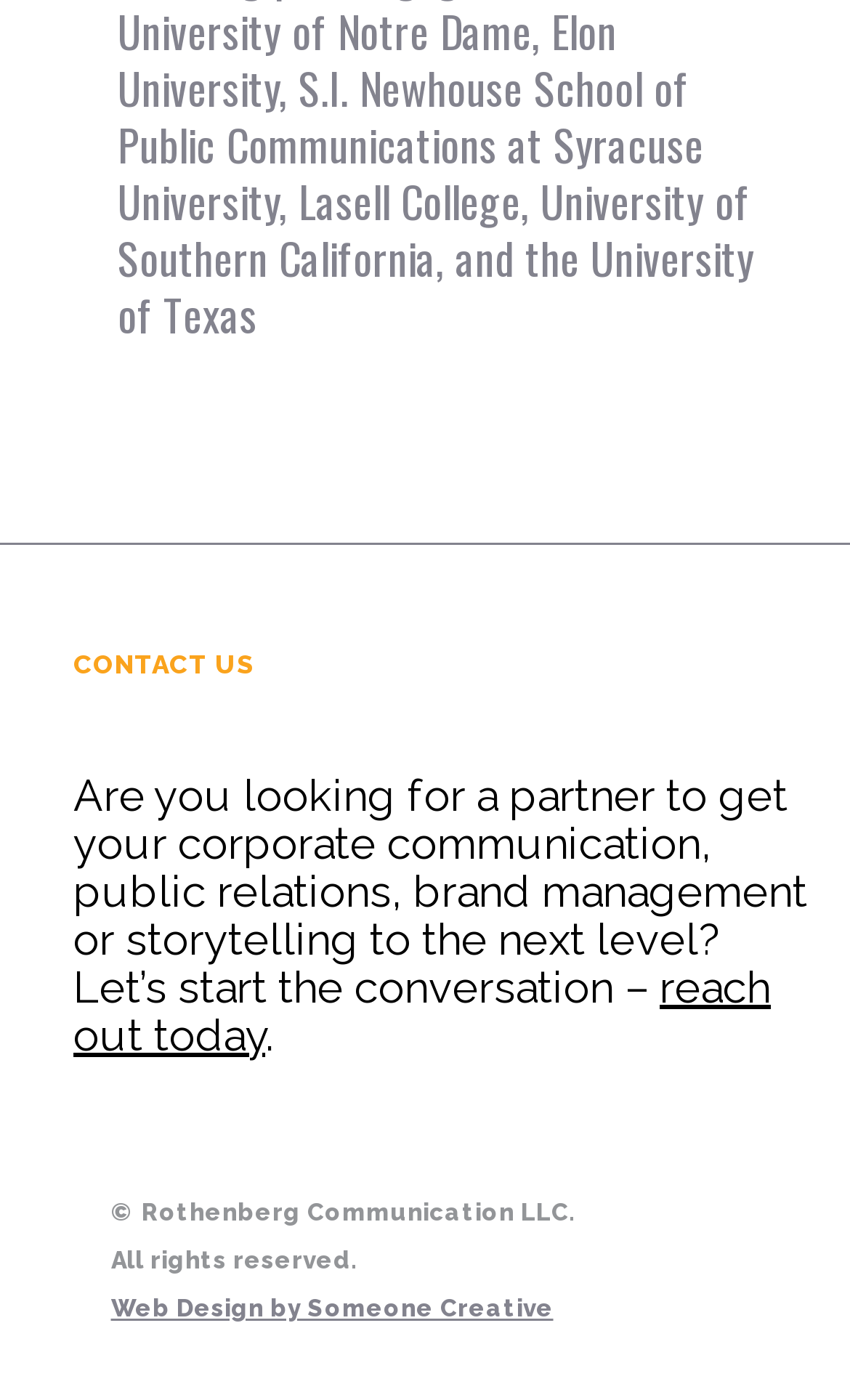Determine the bounding box coordinates of the UI element that matches the following description: "Web Design by Someone Creative". The coordinates should be four float numbers between 0 and 1 in the format [left, top, right, bottom].

[0.13, 0.925, 0.651, 0.945]